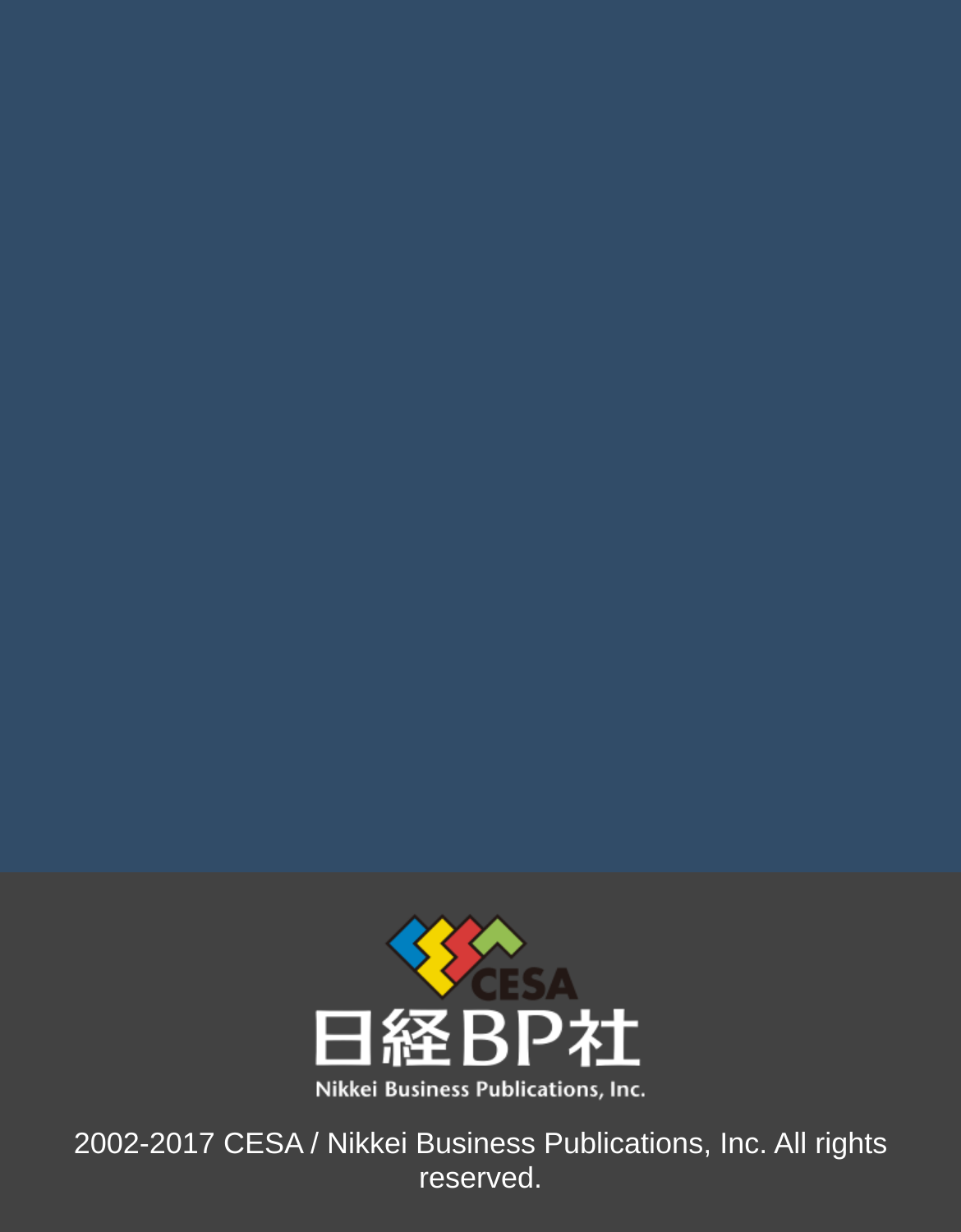Show the bounding box coordinates of the region that should be clicked to follow the instruction: "Register for online press."

[0.04, 0.472, 0.414, 0.504]